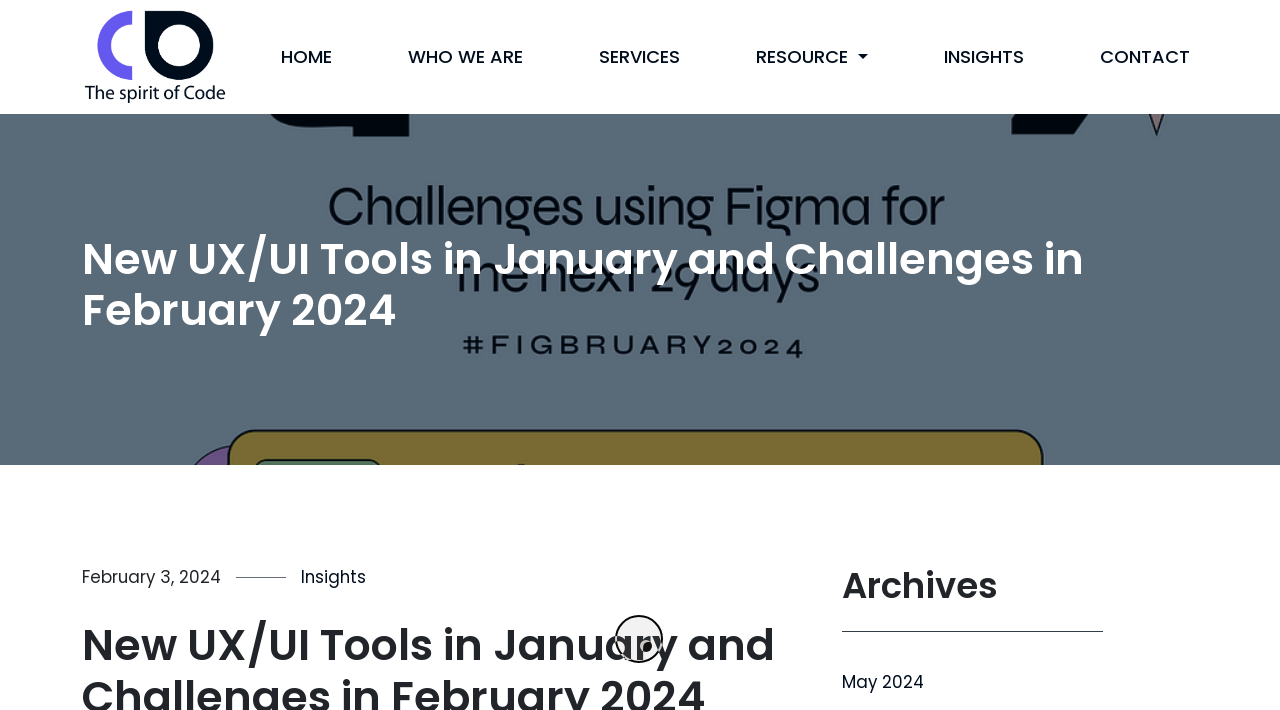Please determine the bounding box coordinates, formatted as (top-left x, top-left y, bottom-right x, bottom-right y), with all values as floating point numbers between 0 and 1. Identify the bounding box of the region described as: parent_node: HOME

[0.064, 0.011, 0.178, 0.149]